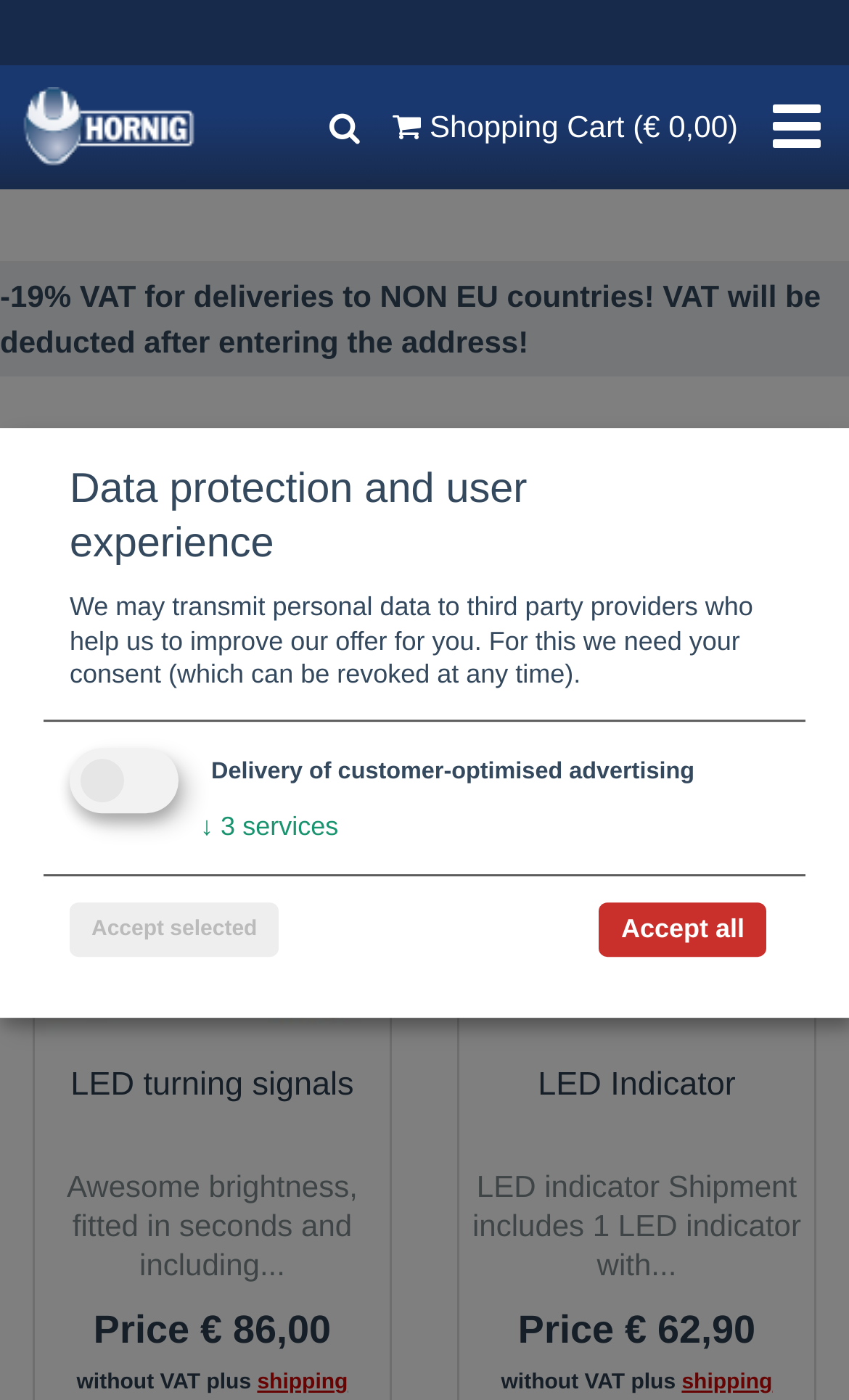Please identify the coordinates of the bounding box for the clickable region that will accomplish this instruction: "Select a shipping option".

[0.303, 0.979, 0.41, 0.996]